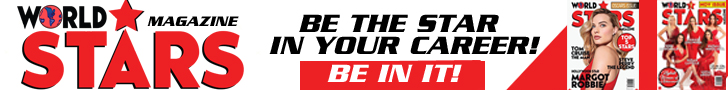What is the purpose of the phrase 'BE THE STAR IN YOUR CAREER!'?
Identify the answer in the screenshot and reply with a single word or phrase.

To invite readers to engage